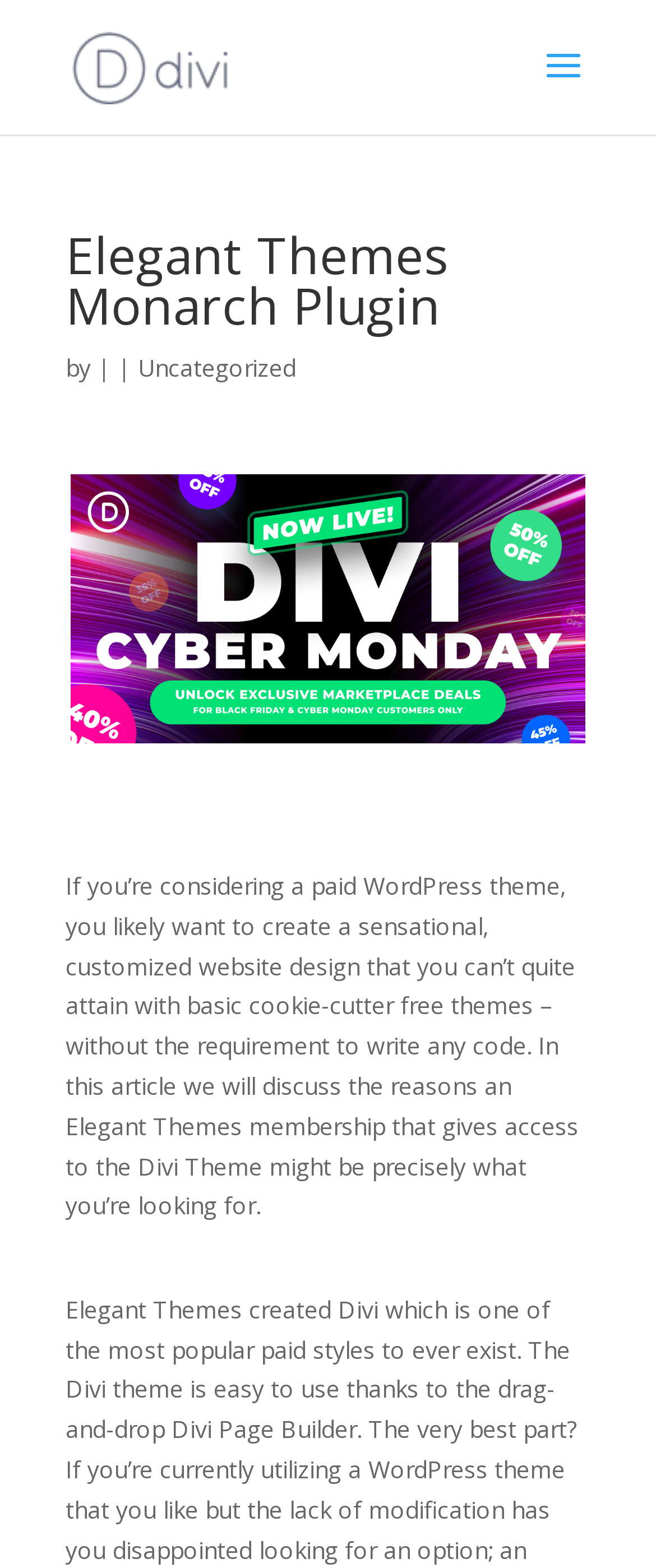Determine the bounding box coordinates of the UI element that matches the following description: "alt="Ad 1"". The coordinates should be four float numbers between 0 and 1 in the format [left, top, right, bottom].

[0.108, 0.451, 0.892, 0.471]